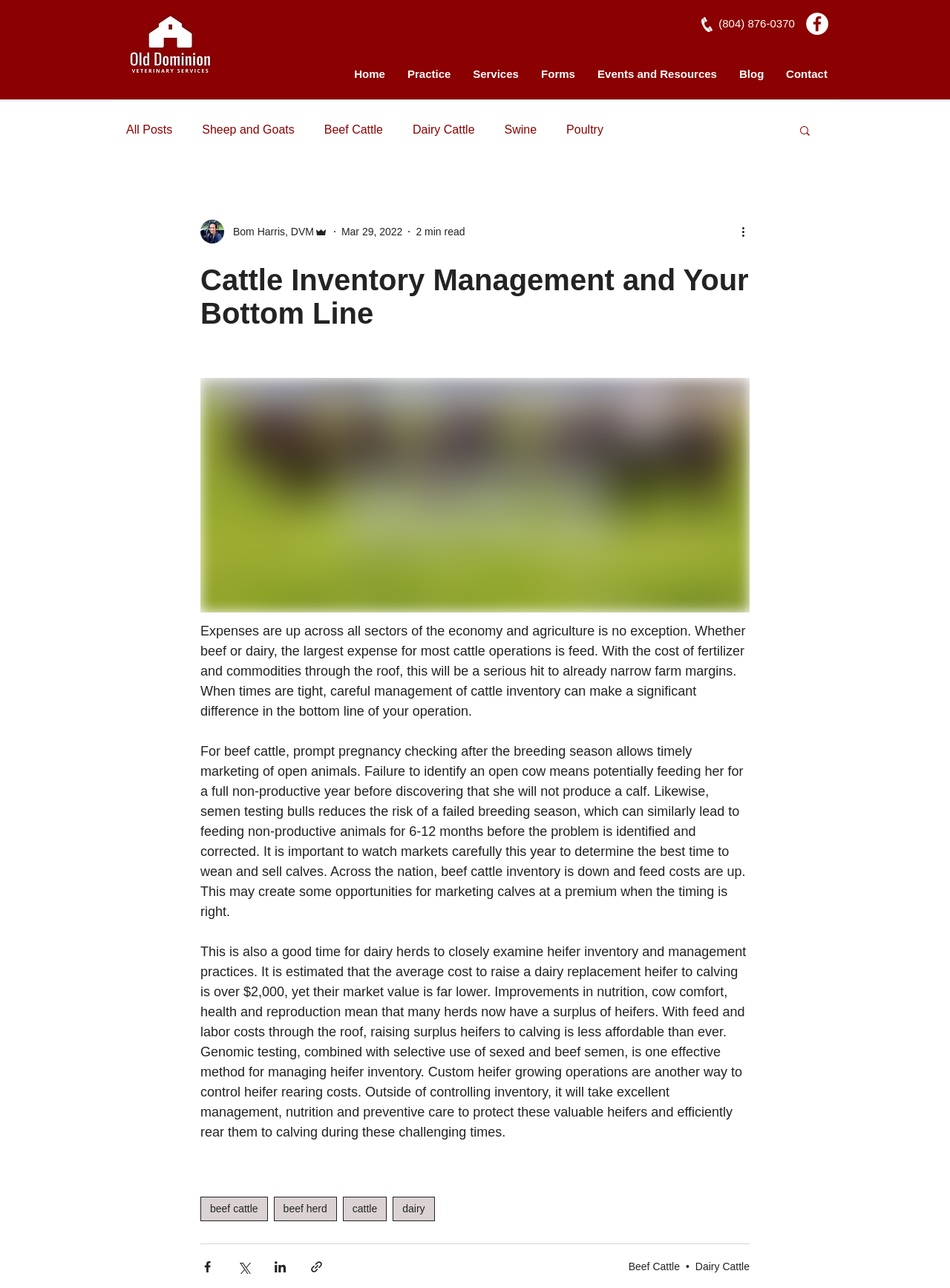Determine the bounding box coordinates of the area to click in order to meet this instruction: "Click the 'Home' link".

[0.361, 0.049, 0.417, 0.066]